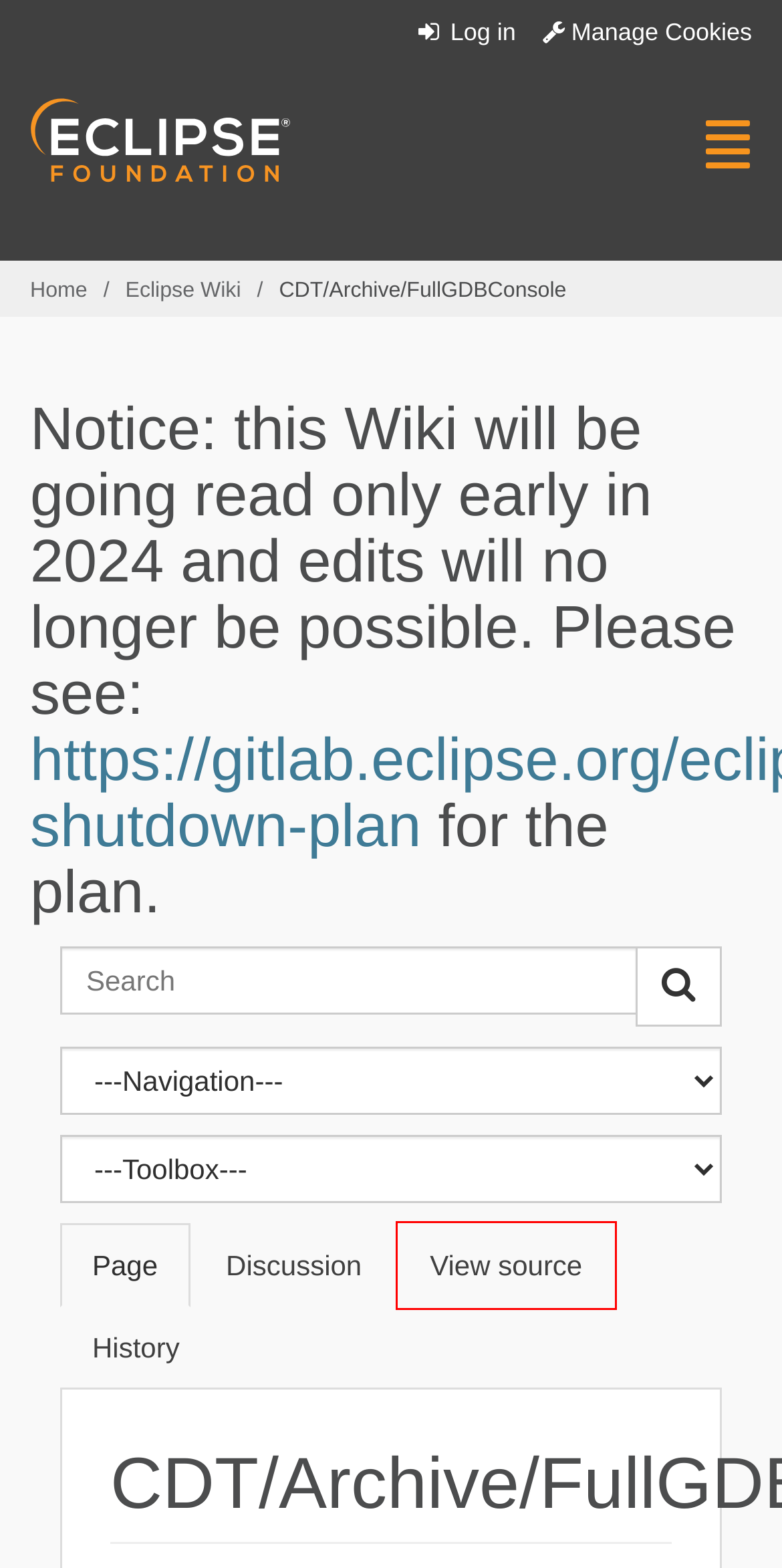You have a screenshot showing a webpage with a red bounding box around a UI element. Choose the webpage description that best matches the new page after clicking the highlighted element. Here are the options:
A. Login required - Eclipsepedia
B. The Community for Open Collaboration and Innovation | The Eclipse Foundation
C. Eclipse Logos and Artwork | The Eclipse Foundation
D. Revision history of "CDT/Archive/FullGDBConsole/index.php" - Eclipsepedia
E. About the Eclipse Foundation | The Eclipse Foundation
F. Eclipse Foundation Legal Resources | The Eclipse Foundation
G. Eclipse Community Forums: Welcome to the forum
H. Wiki shutdown plan · Wiki · Eclipse Foundation / Help Desk · GitLab

A